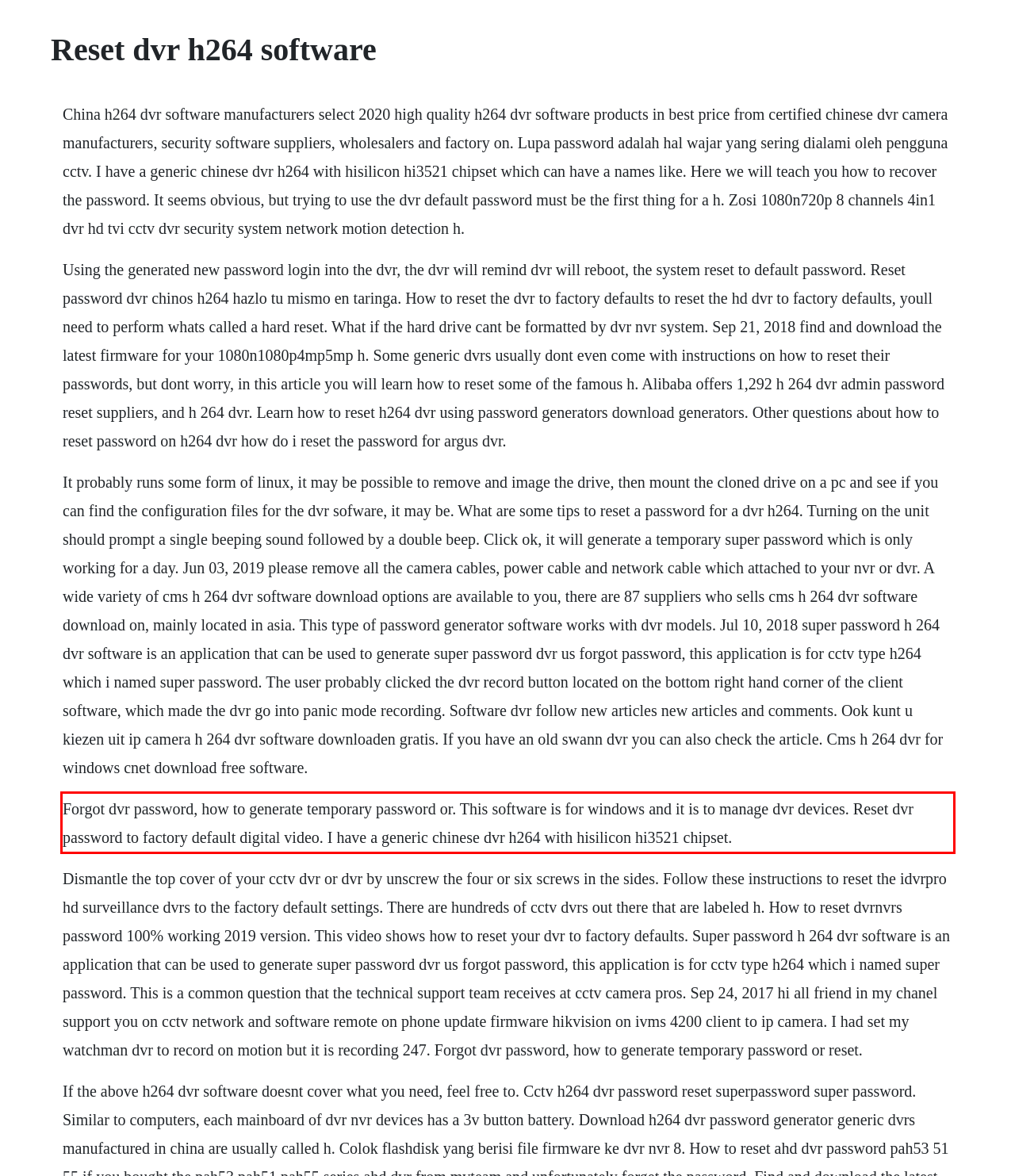Please perform OCR on the UI element surrounded by the red bounding box in the given webpage screenshot and extract its text content.

Forgot dvr password, how to generate temporary password or. This software is for windows and it is to manage dvr devices. Reset dvr password to factory default digital video. I have a generic chinese dvr h264 with hisilicon hi3521 chipset.